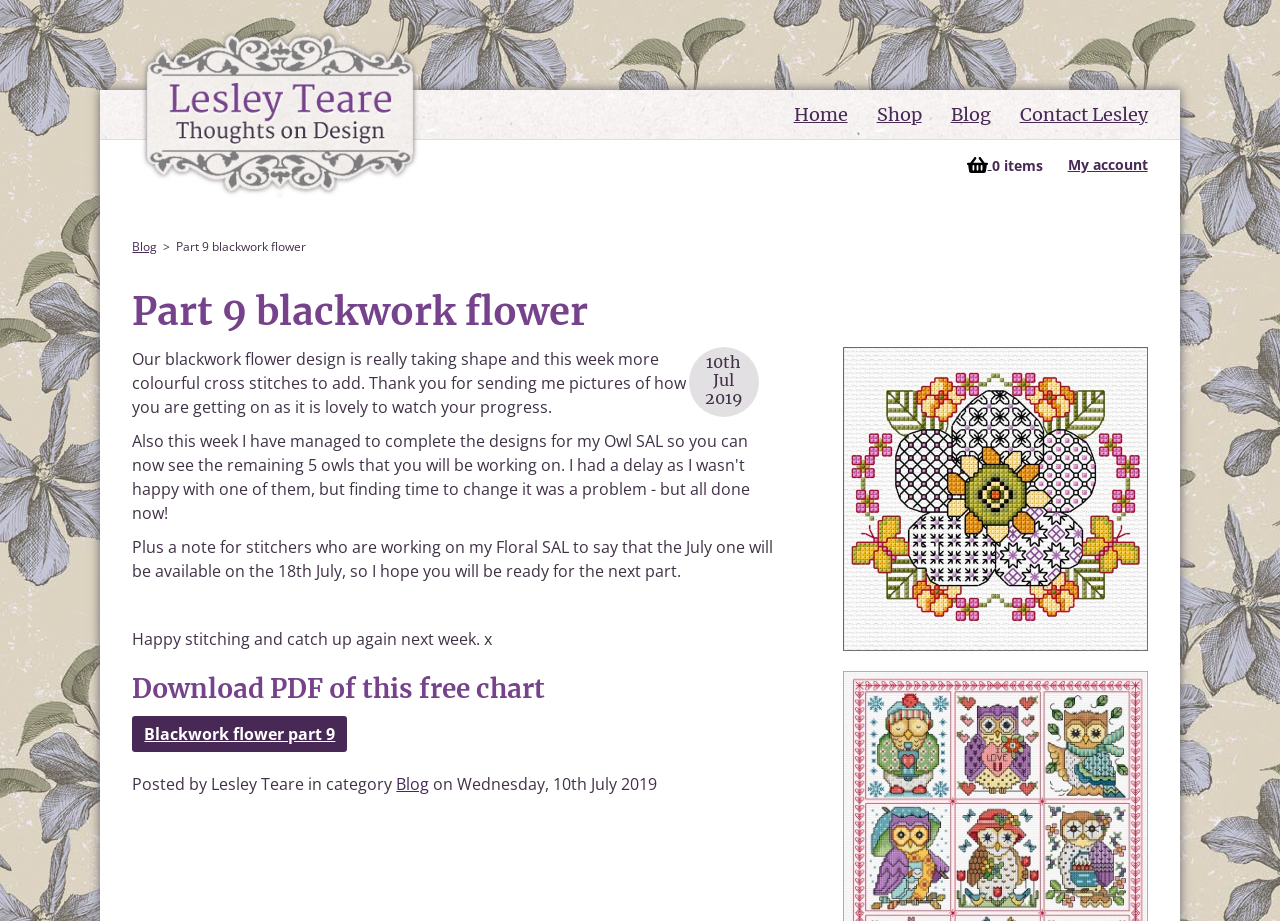Generate the text content of the main headline of the webpage.

Part 9 blackwork flower